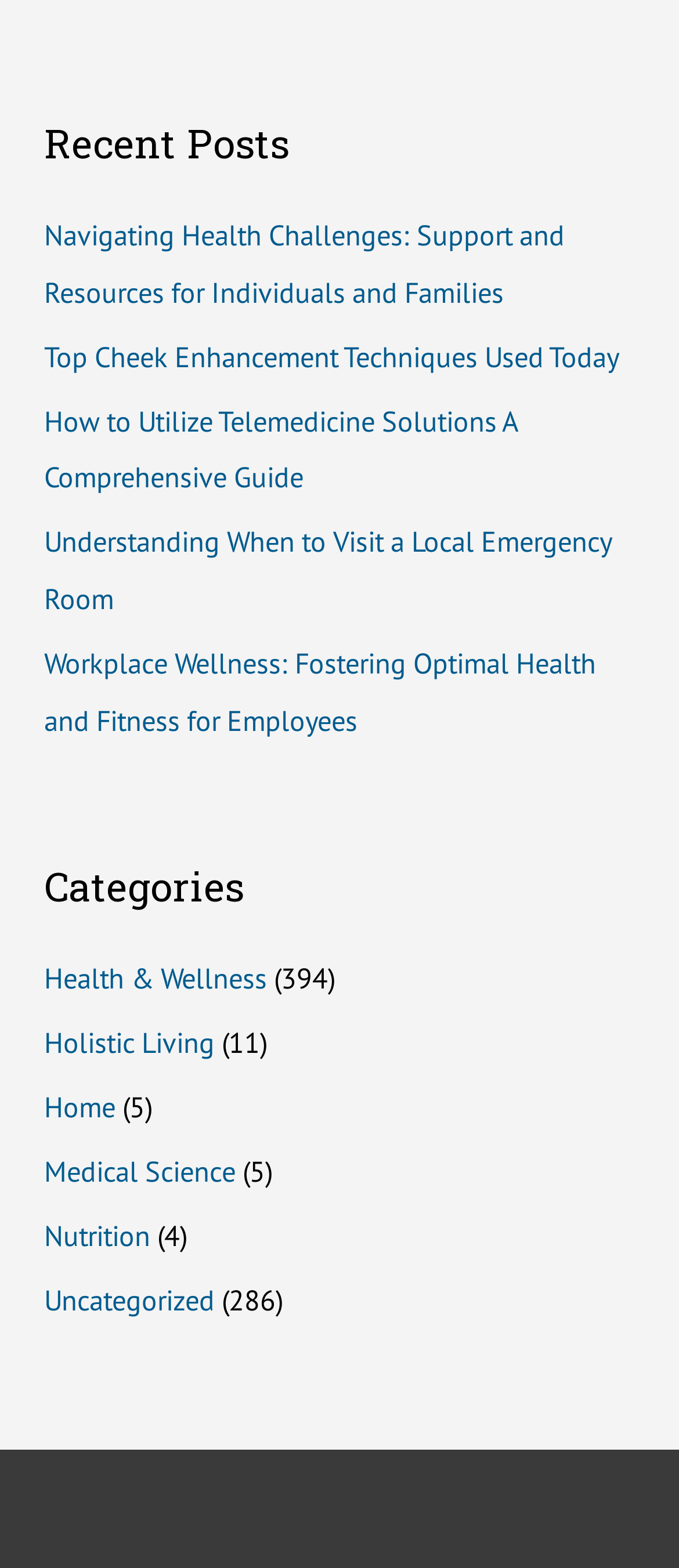Can you determine the bounding box coordinates of the area that needs to be clicked to fulfill the following instruction: "explore medical science articles"?

[0.065, 0.735, 0.347, 0.759]